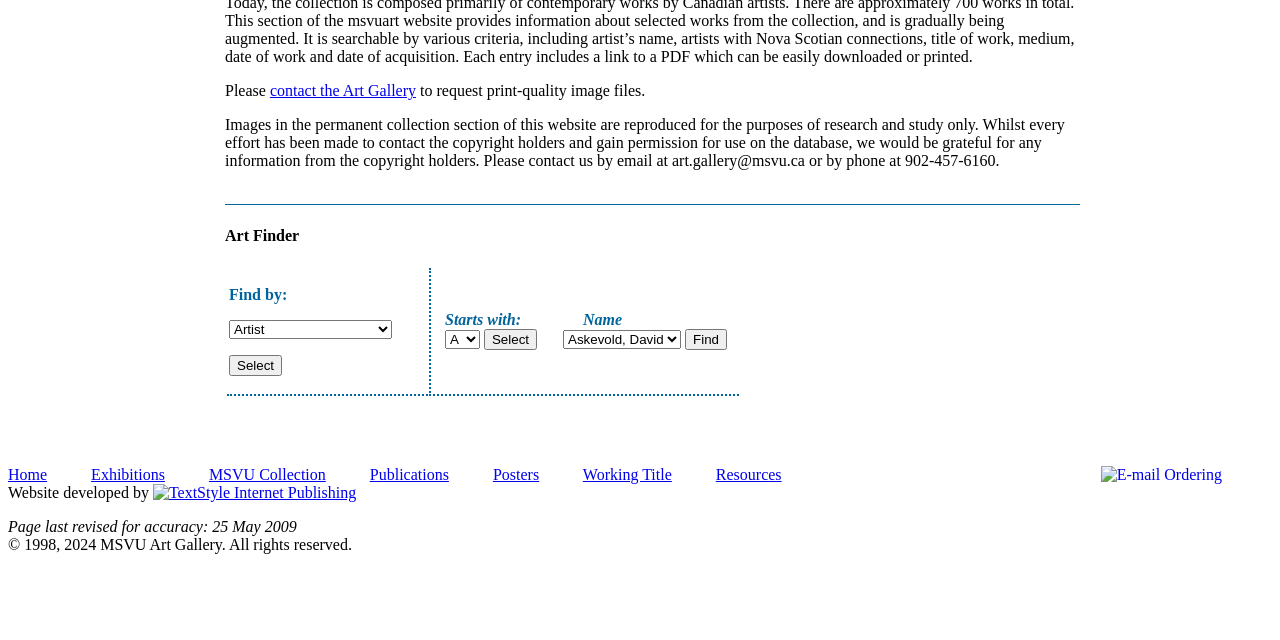Provide the bounding box coordinates of the HTML element this sentence describes: "parent_node: Name name="changenum" value="Find"". The bounding box coordinates consist of four float numbers between 0 and 1, i.e., [left, top, right, bottom].

[0.535, 0.515, 0.568, 0.548]